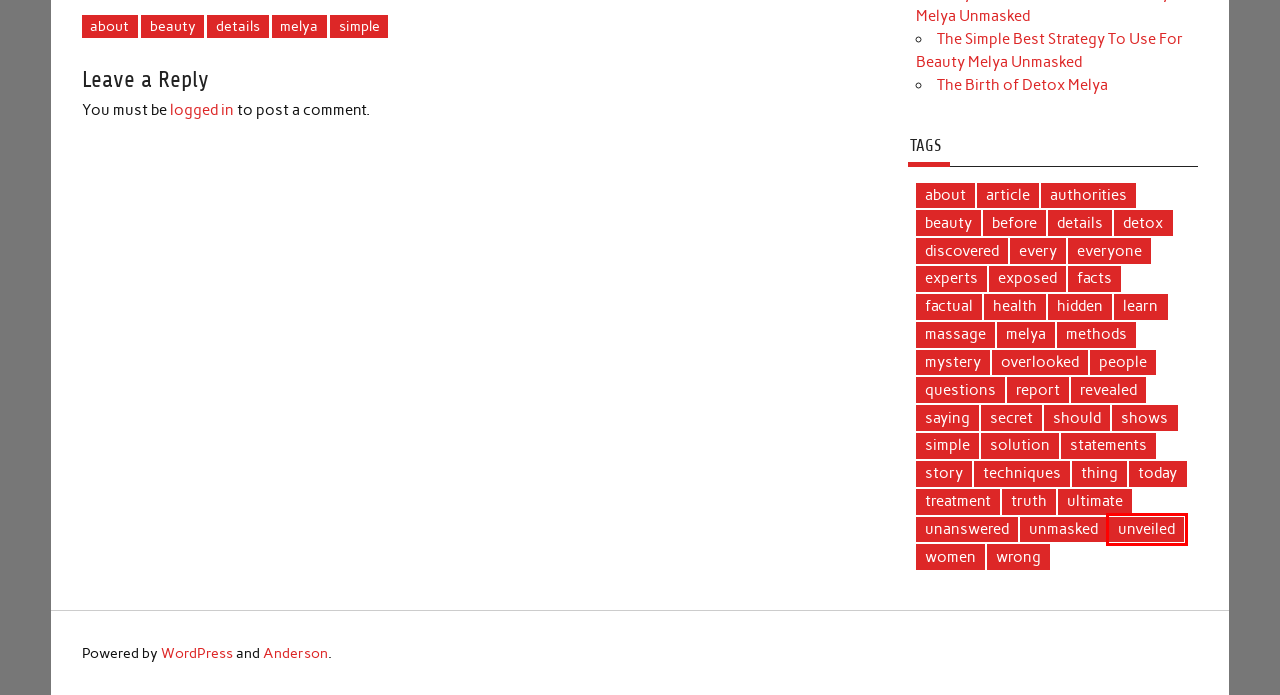A screenshot of a webpage is given with a red bounding box around a UI element. Choose the description that best matches the new webpage shown after clicking the element within the red bounding box. Here are the candidates:
A. learn – Diet Book and Beauty
B. truth – Diet Book and Beauty
C. exposed – Diet Book and Beauty
D. story – Diet Book and Beauty
E. unveiled – Diet Book and Beauty
F. authorities – Diet Book and Beauty
G. wrong – Diet Book and Beauty
H. The Birth of Detox Melya – Diet Book and Beauty

E